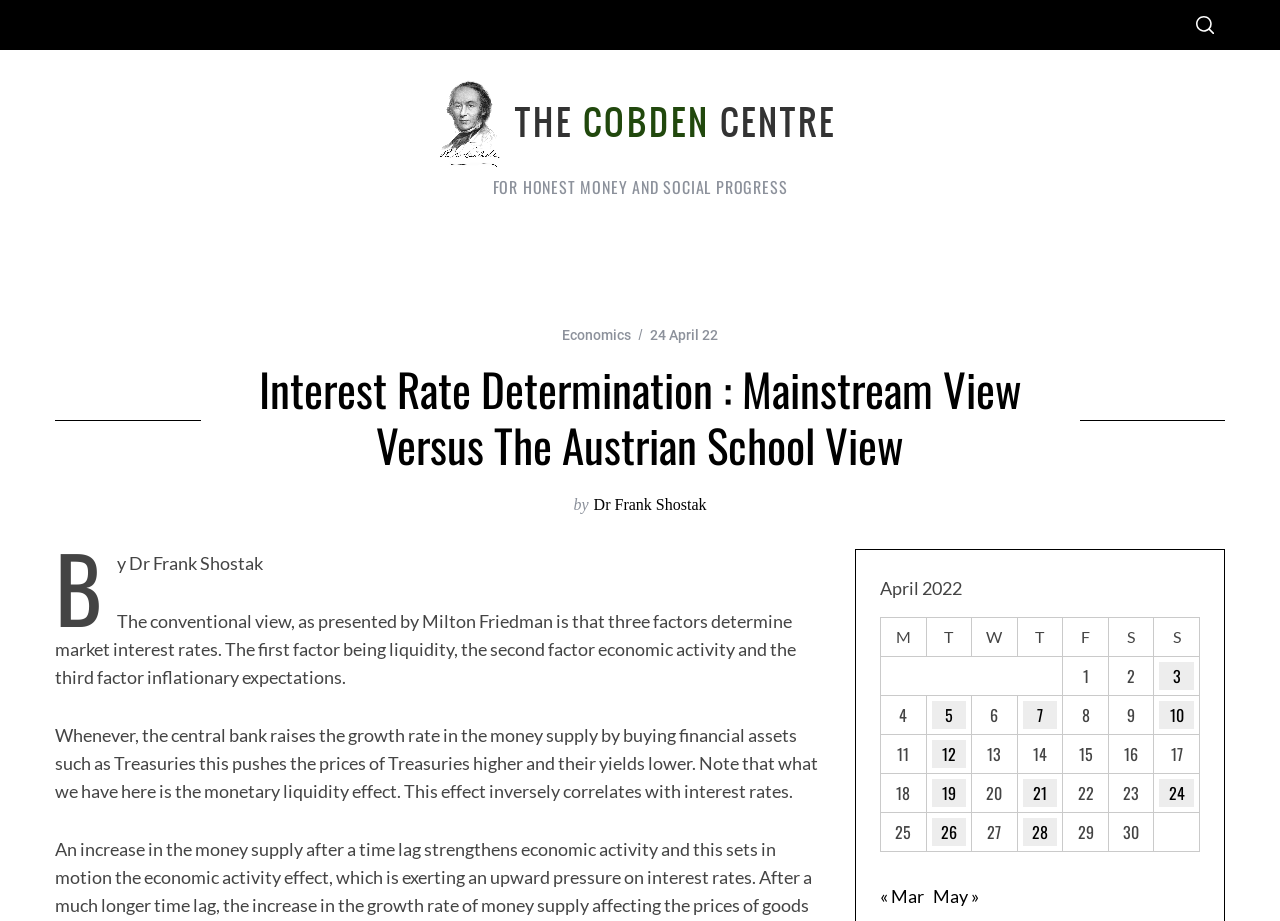Analyze the image and provide a detailed answer to the question: What is the date of the article?

The date of the article can be found at the top of the webpage, where it says '24 April 22'.